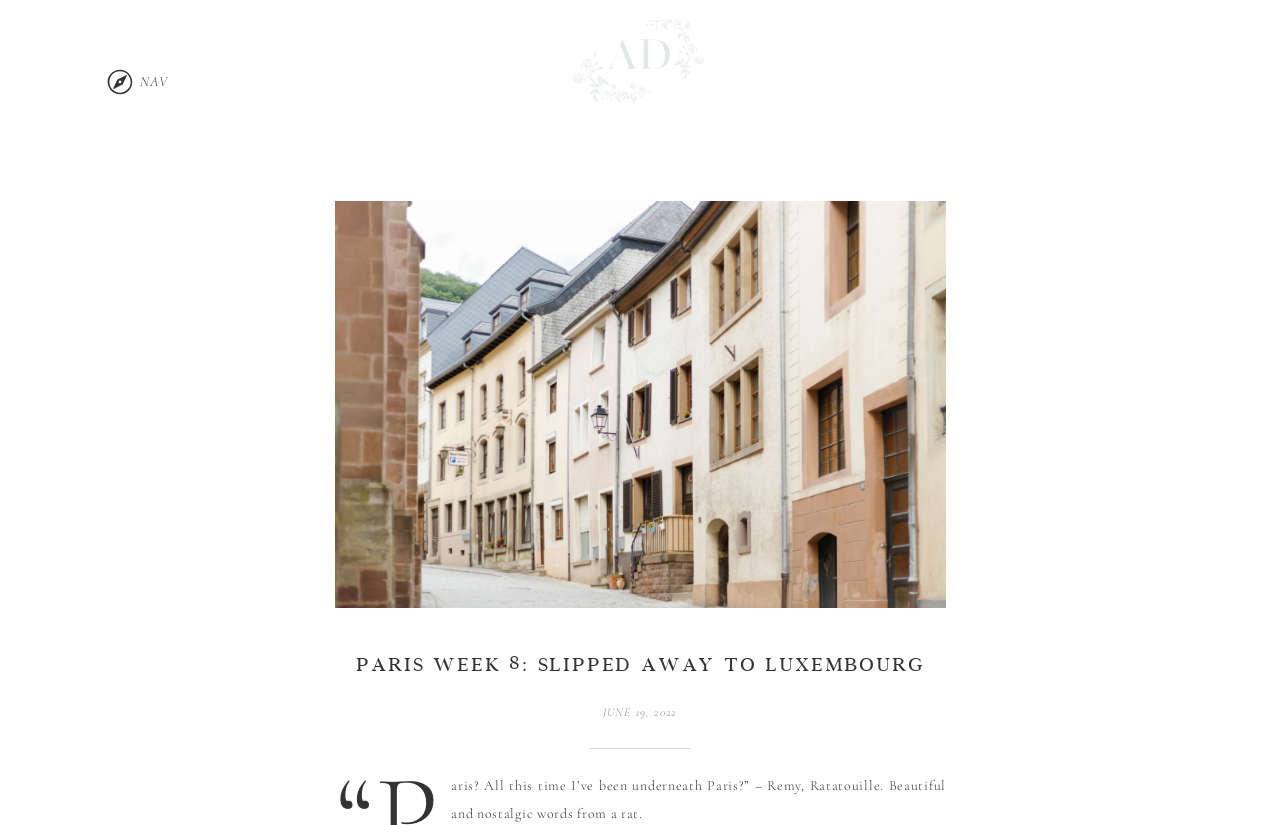Find the bounding box coordinates for the HTML element described in this sentence: "parent_node: NAV". Provide the coordinates as four float numbers between 0 and 1, in the format [left, top, right, bottom].

[0.075, 0.082, 0.112, 0.116]